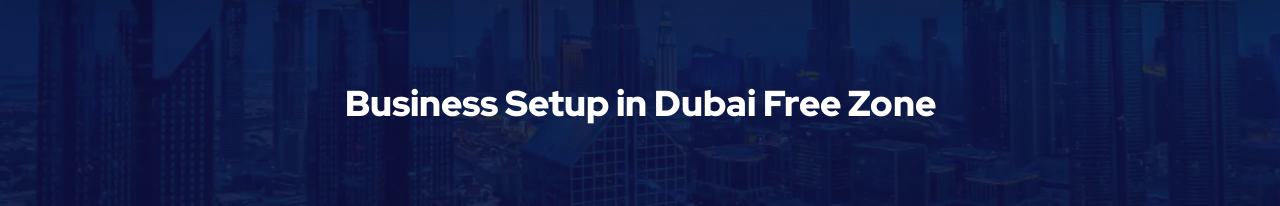What is emphasized in the bold, white text?
Answer with a single word or short phrase according to what you see in the image.

Business setup in Dubai Free Zone